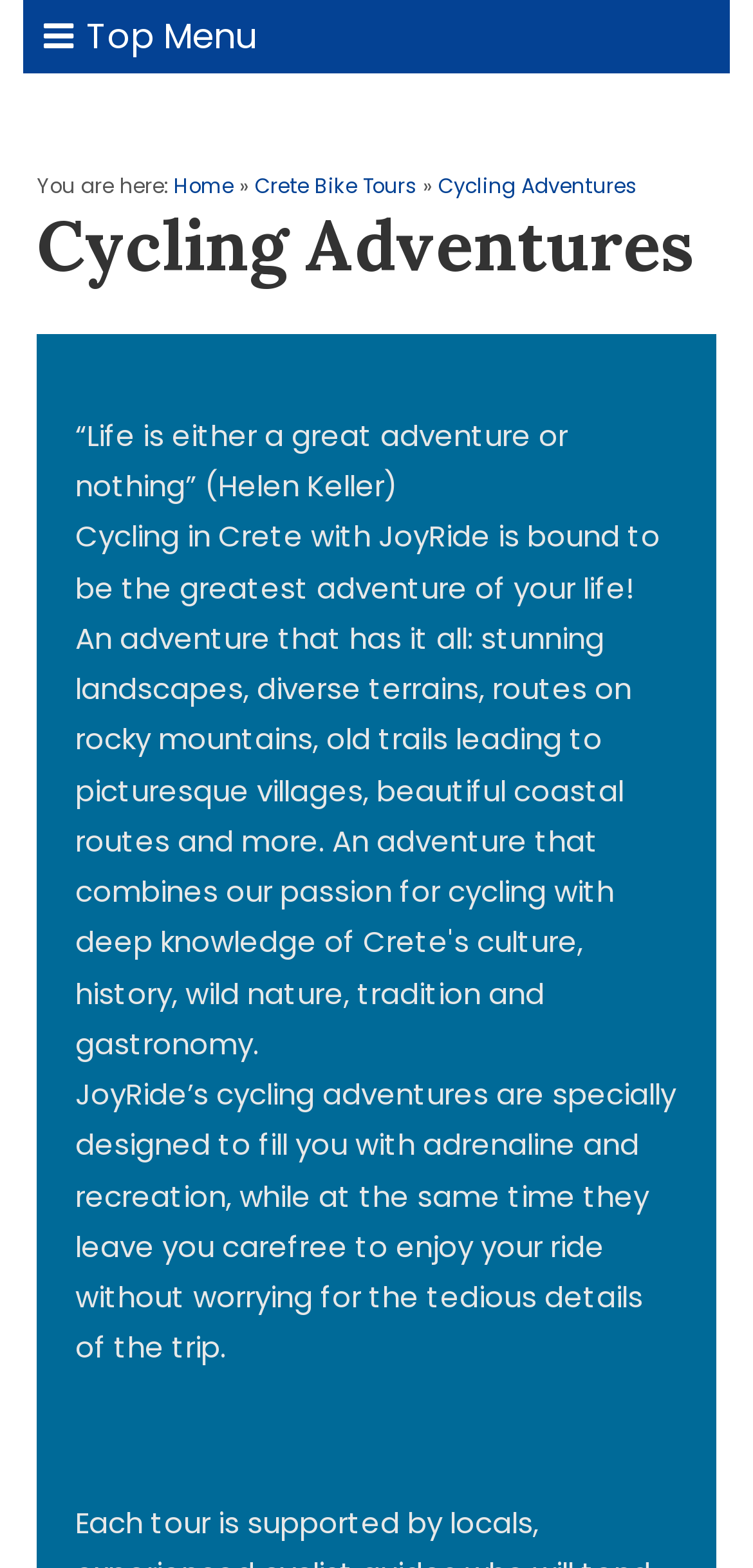Please answer the following question using a single word or phrase: 
What is the quote on the webpage from?

Helen Keller